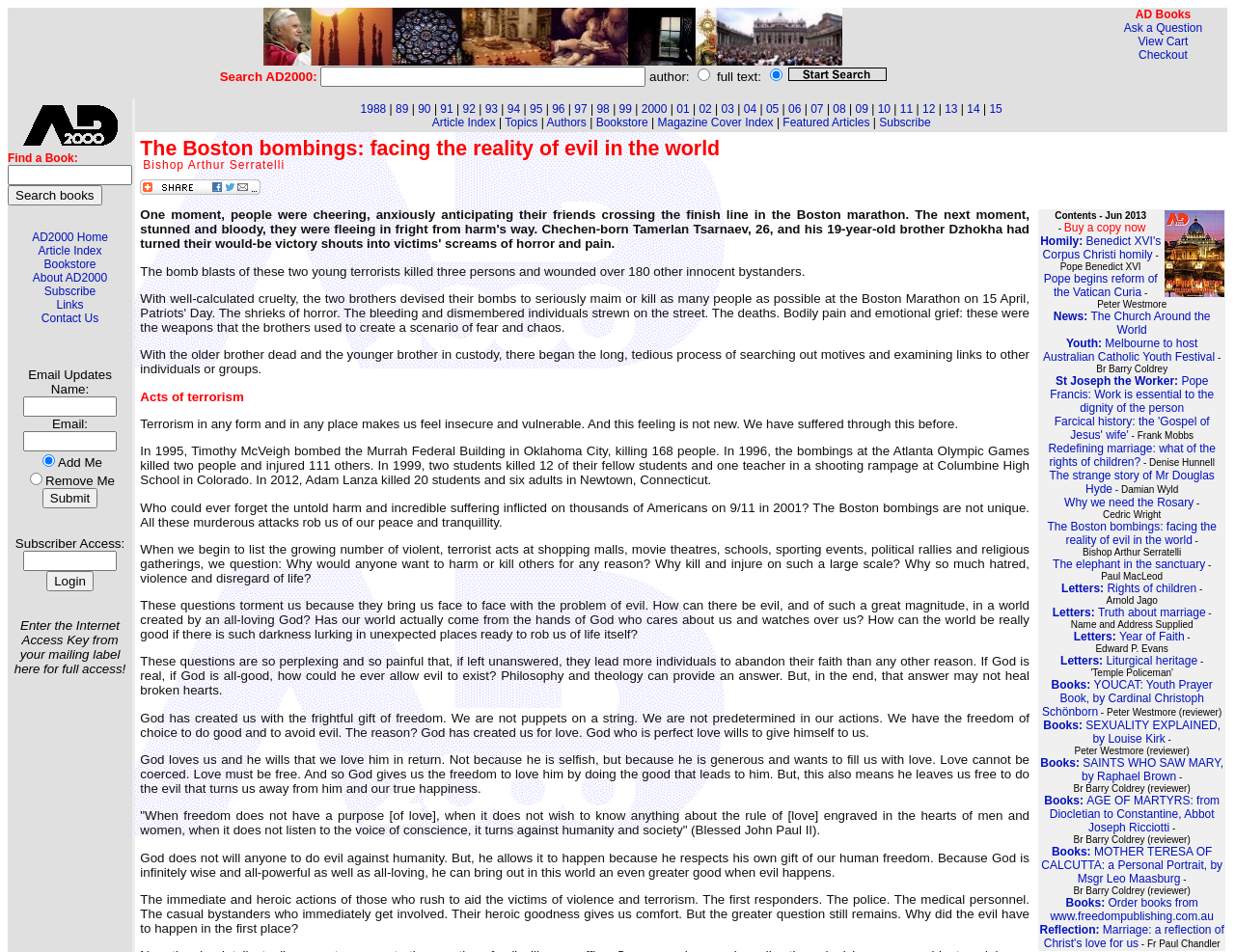How many types of search options are available in the 'Search AD2000' section?
Use the information from the image to give a detailed answer to the question.

In the 'Search AD2000' section, there are two radio buttons, one for 'author' and one for 'full text', indicating that users can choose between these two search options.